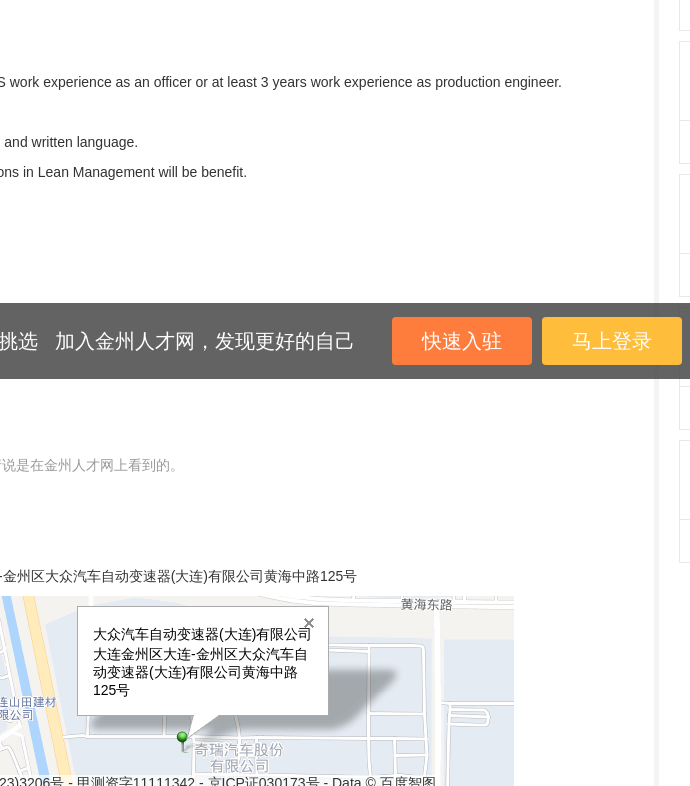Offer a detailed explanation of the image.

The image showcases a map area highlighting the location of a company specializing in automatic transmissions. The specific address indicated is "大连金州区大众汽车自动变速器(大连)有限公司黄海中路125号," situated in the Jinzhou District of Dalian. The map visually represents the surrounding area and provides context for the company's location. Additionally, the webpage emphasizes opportunities for job seekers to explore various positions within the organization, focusing on roles that require production experience. A call-to-action button is visible, inviting users to quickly register or log in to the Jinzhou Talent Network to enhance their career prospects.